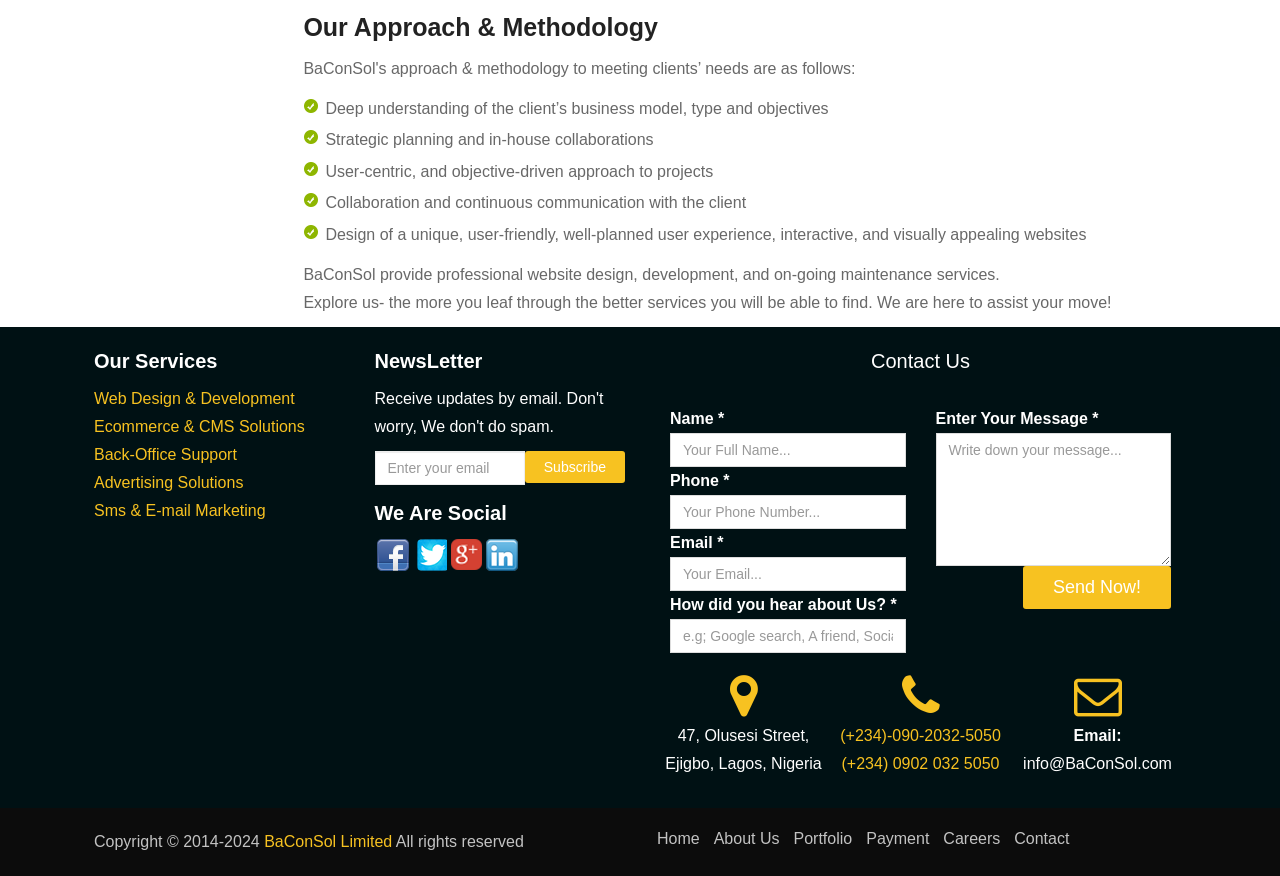Determine the bounding box coordinates of the region to click in order to accomplish the following instruction: "Contact BaConSol". Provide the coordinates as four float numbers between 0 and 1, specifically [left, top, right, bottom].

[0.512, 0.396, 0.927, 0.428]